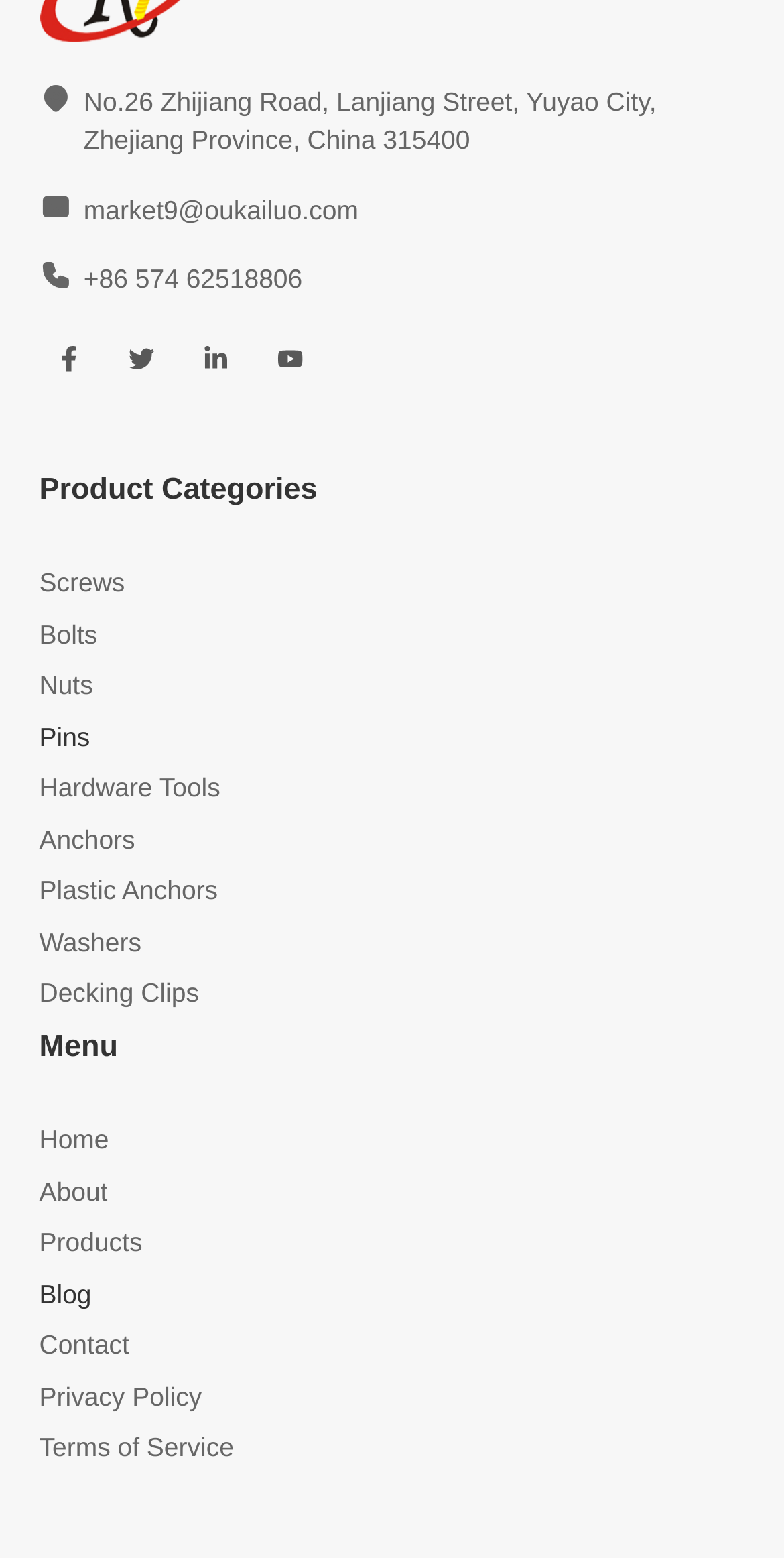Bounding box coordinates are given in the format (top-left x, top-left y, bottom-right x, bottom-right y). All values should be floating point numbers between 0 and 1. Provide the bounding box coordinate for the UI element described as: Get more from your coverage

None